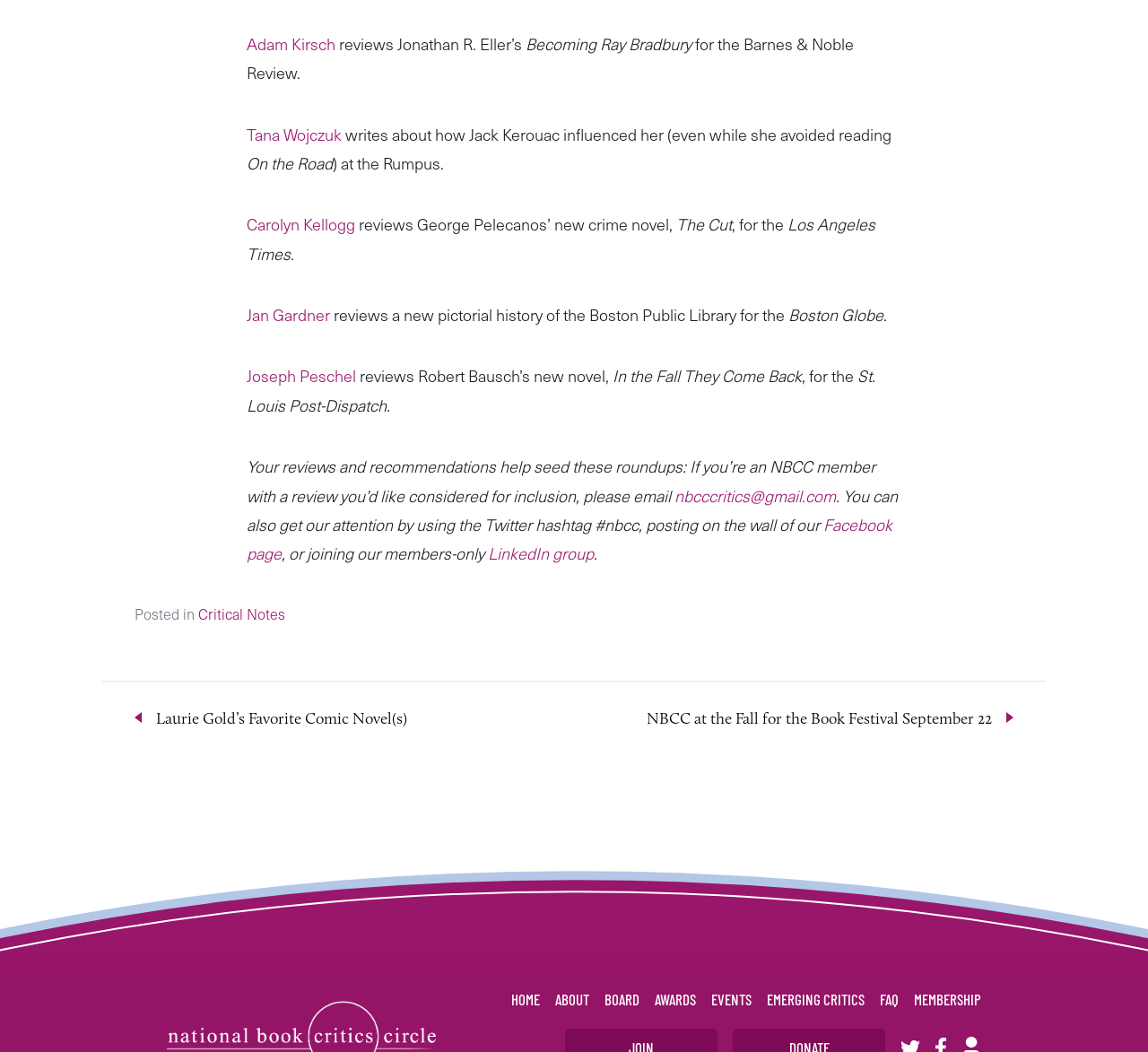Please reply to the following question with a single word or a short phrase:
How many book reviews are listed on this page?

5